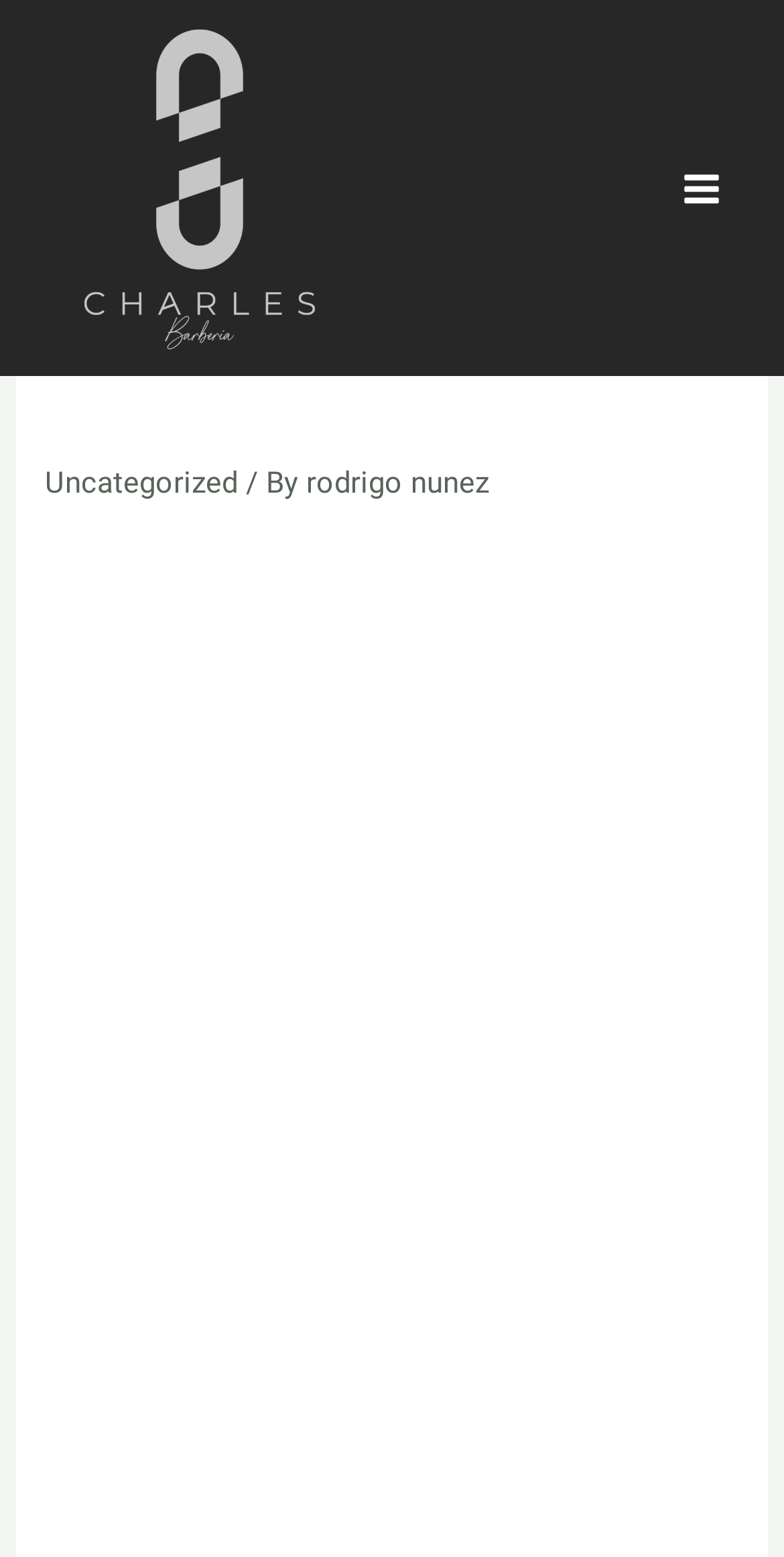What is the tone of the text describing Talk.chat?
Using the details shown in the screenshot, provide a comprehensive answer to the question.

The text provides factual information about Talk.chat, its features, and its limitations, without expressing a personal opinion or emotion, indicating an informative tone.